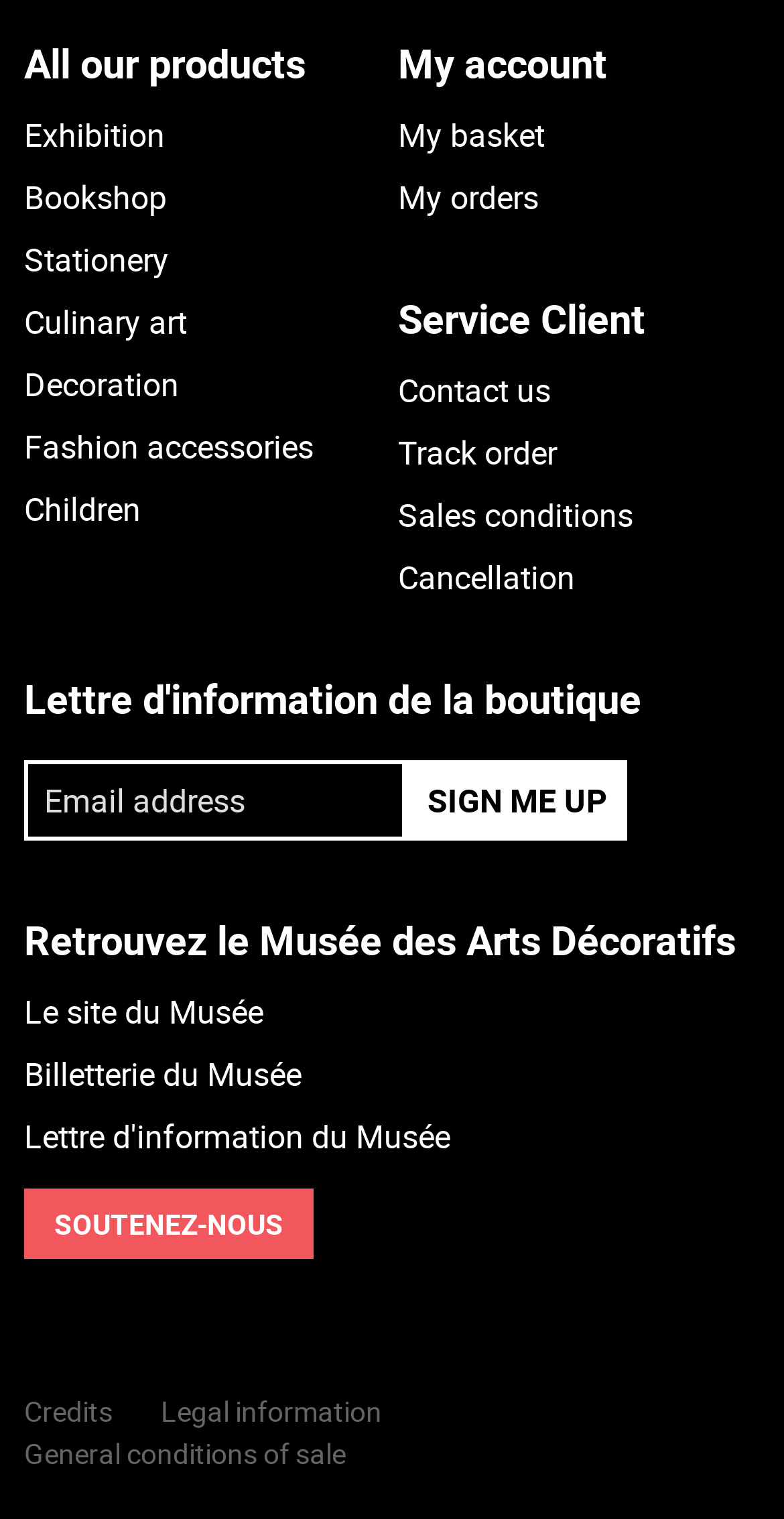Find the bounding box coordinates of the element's region that should be clicked in order to follow the given instruction: "Visit the Museum's website". The coordinates should consist of four float numbers between 0 and 1, i.e., [left, top, right, bottom].

[0.031, 0.645, 0.969, 0.686]